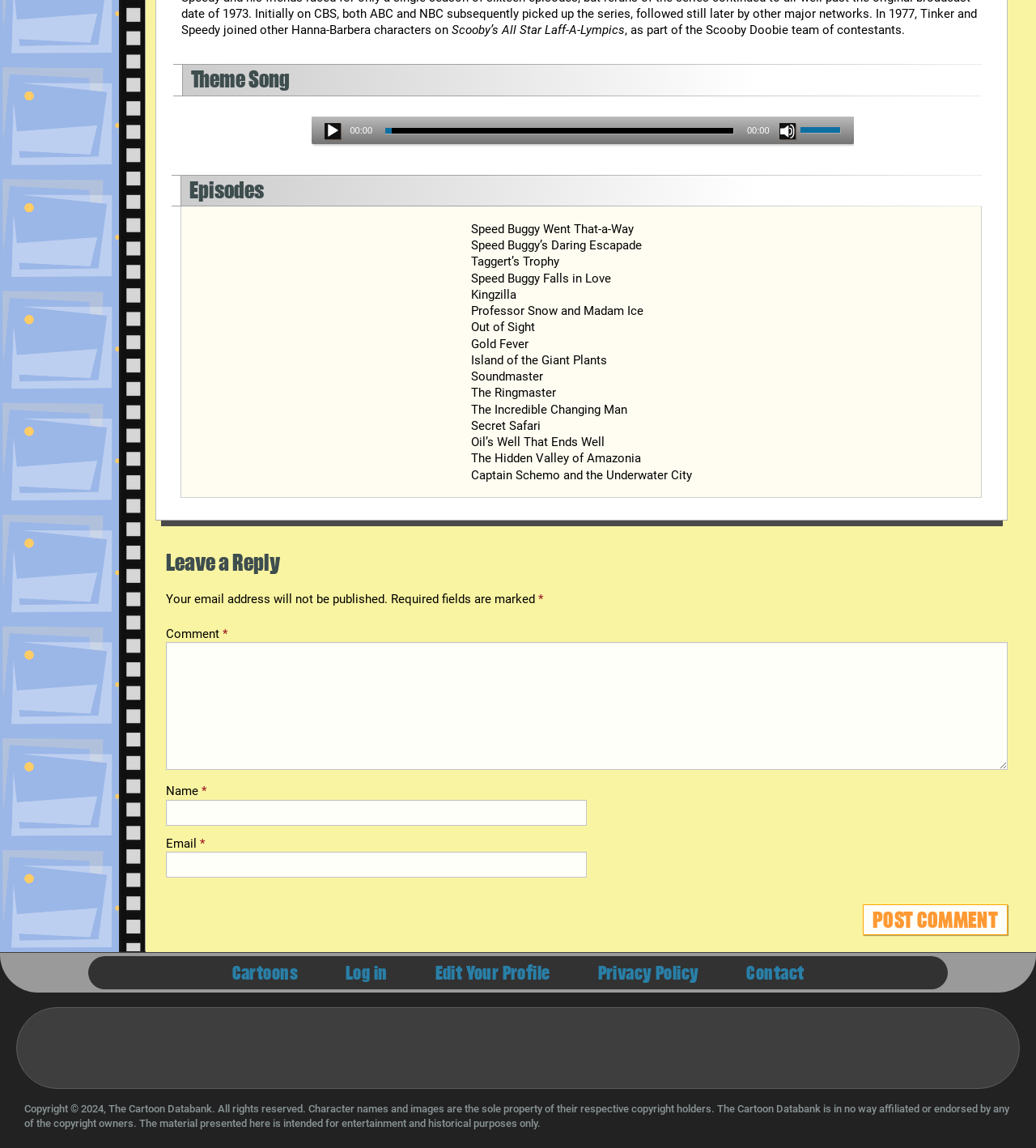Give a short answer using one word or phrase for the question:
What is the purpose of the 'Leave a Reply' section?

To comment